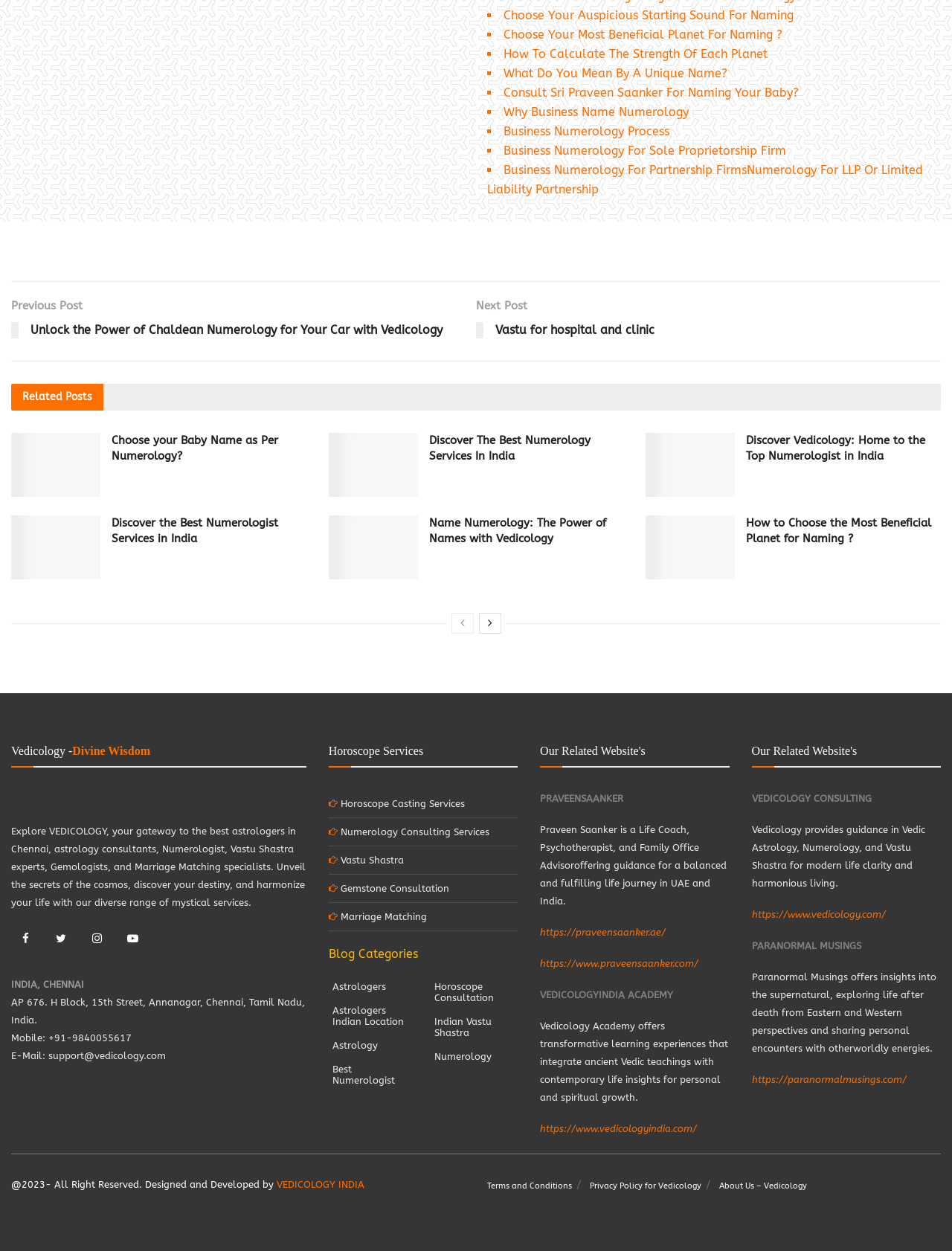How many links are there in the 'Related Posts' section?
Look at the screenshot and respond with a single word or phrase.

3